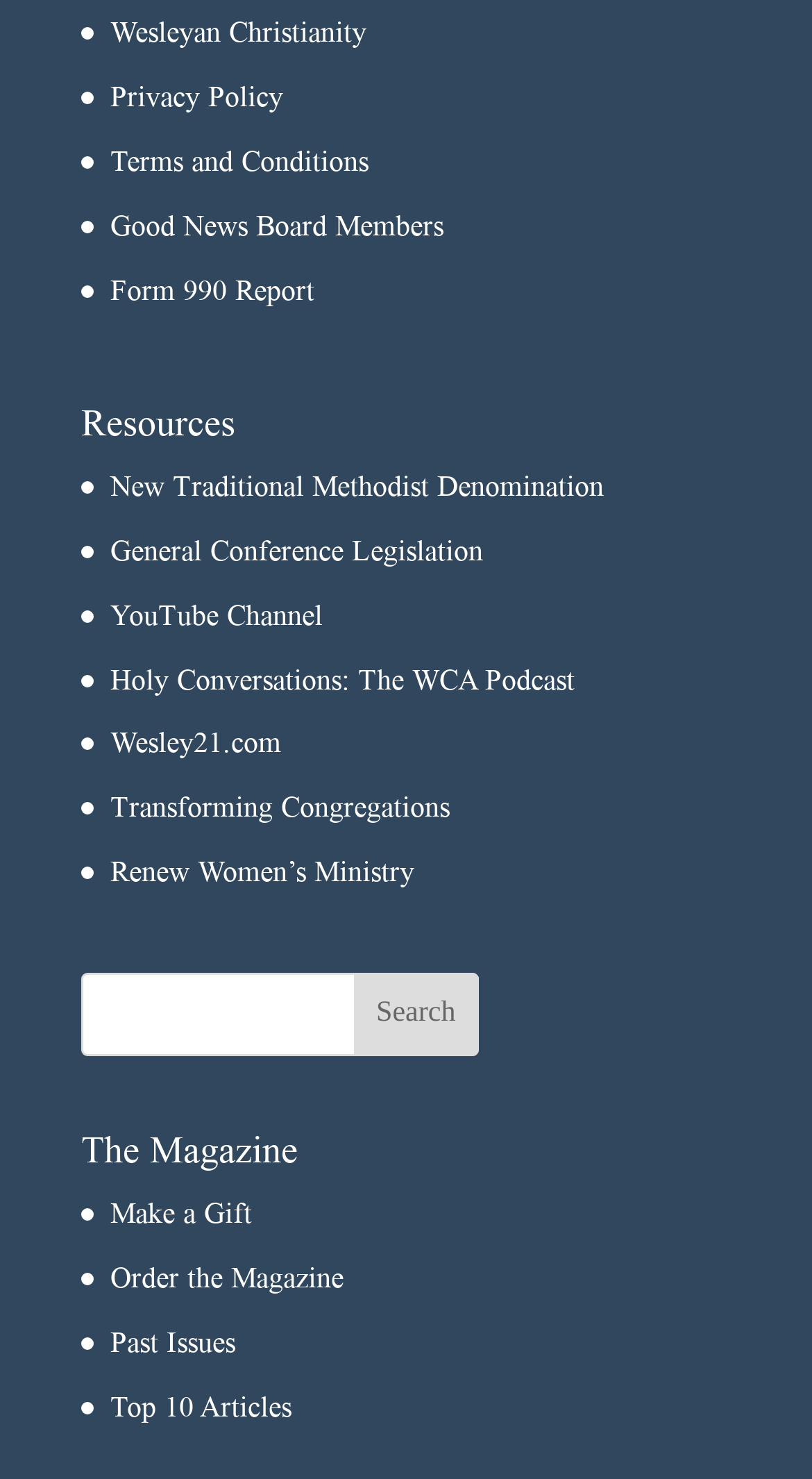Pinpoint the bounding box coordinates of the element that must be clicked to accomplish the following instruction: "Visit the YouTube Channel". The coordinates should be in the format of four float numbers between 0 and 1, i.e., [left, top, right, bottom].

[0.136, 0.405, 0.397, 0.426]